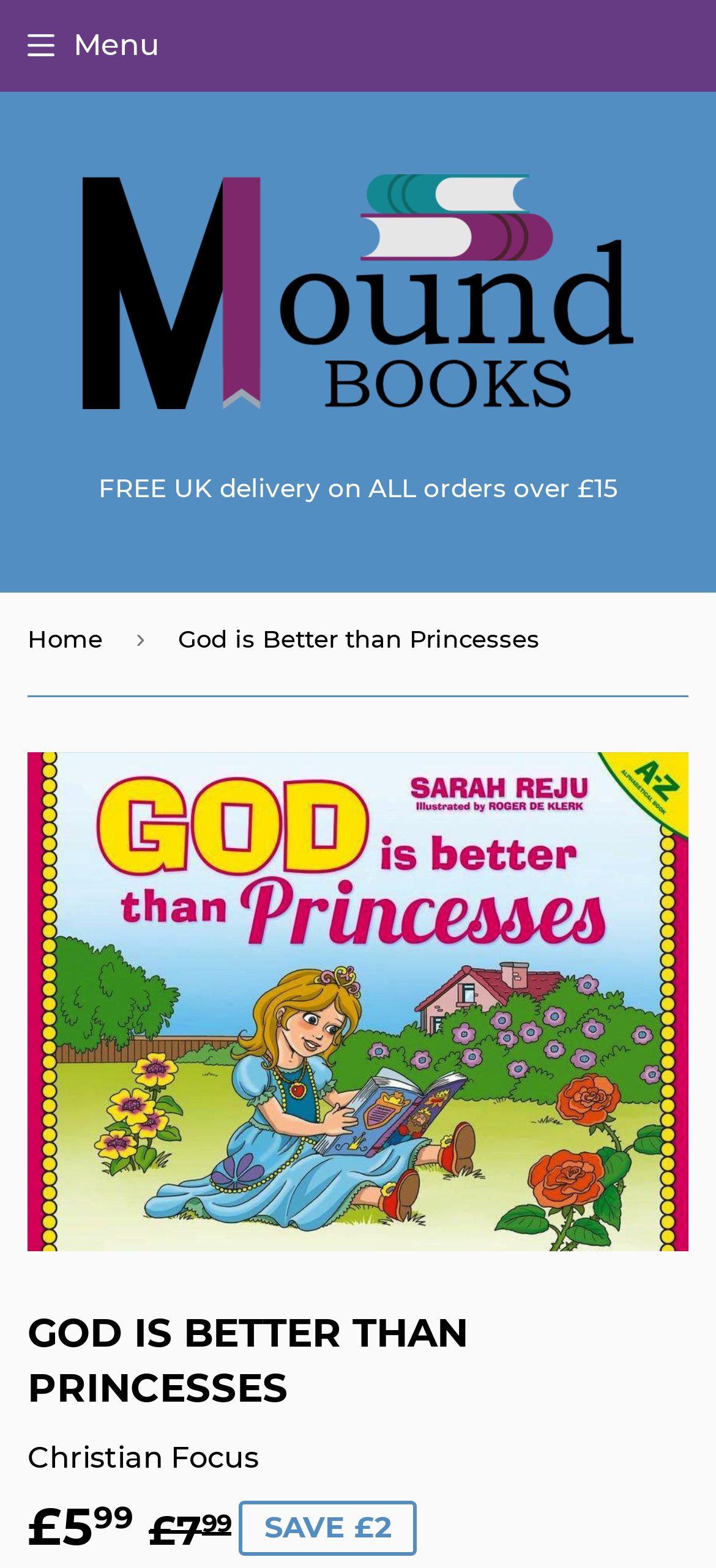What is the original price of the book?
Look at the image and respond to the question as thoroughly as possible.

The webpage has a static text element that shows the original price of the book as £7.99, and another element that shows the discounted price as £5.99, indicating that the original price is £7.99.